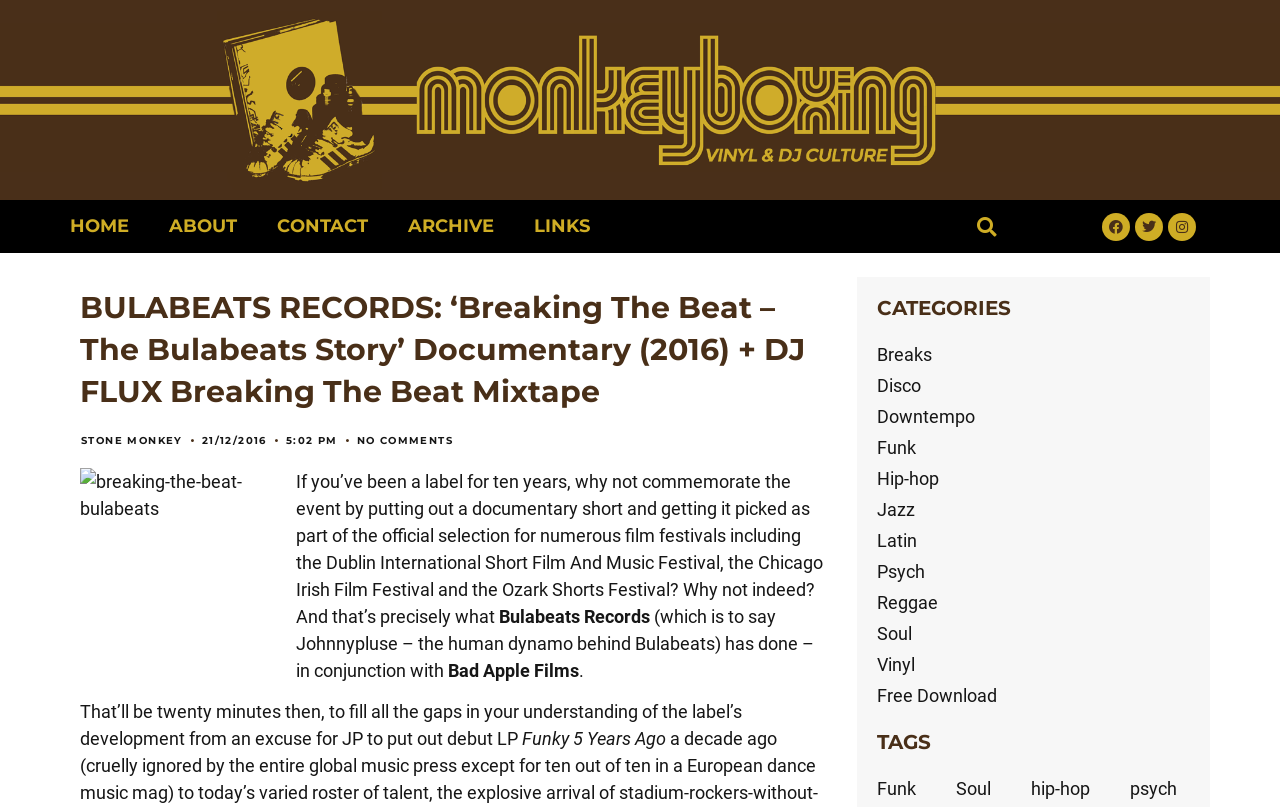Examine the image and give a thorough answer to the following question:
How many social media links are there?

The question asks for the number of social media links. From the webpage, we can see that there are three social media links: 'Facebook', 'Twitter', and 'Instagram'. Therefore, the answer is '3'.